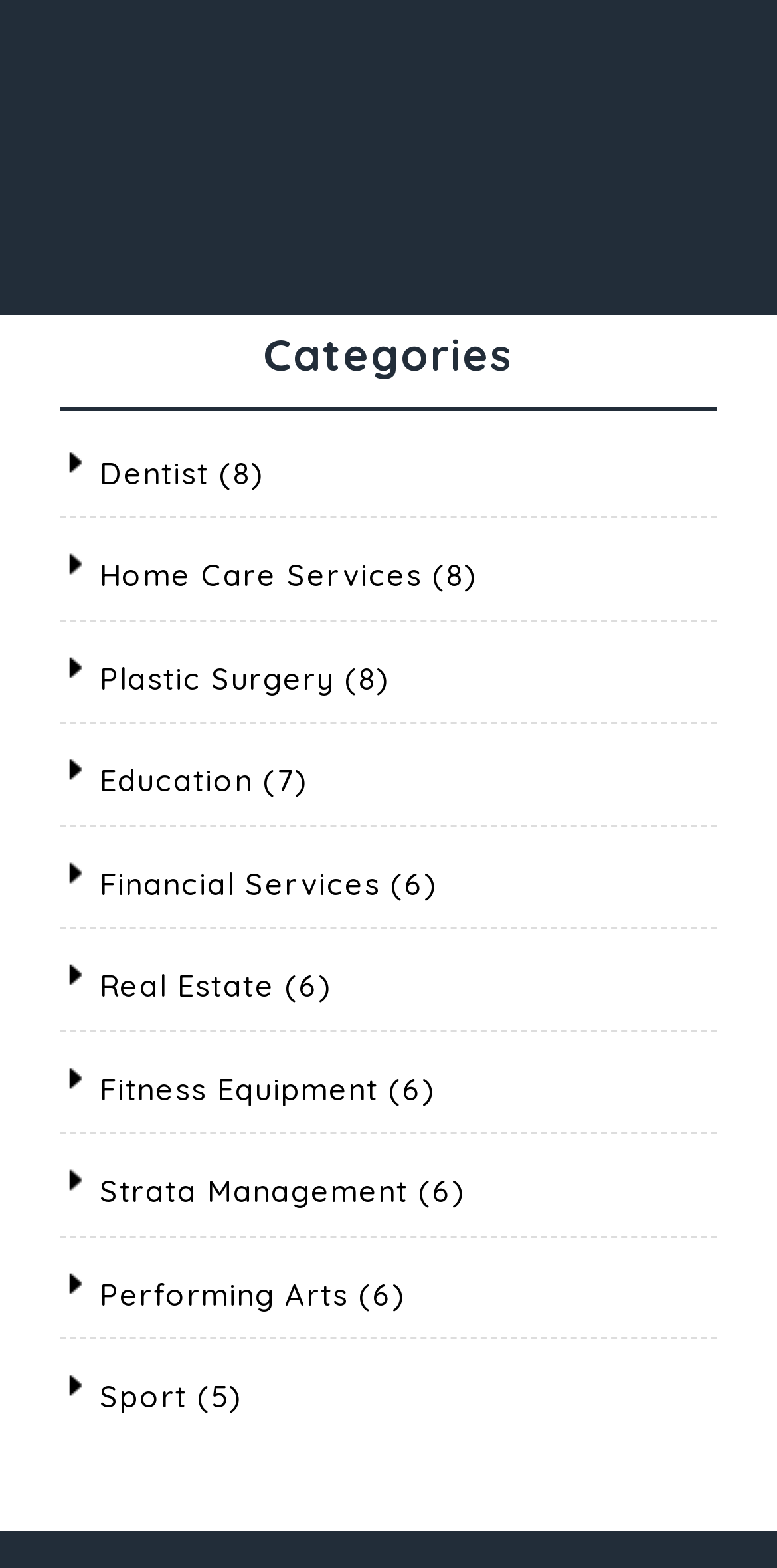Respond concisely with one word or phrase to the following query:
What is the purpose of the navigation section?

Post navigation